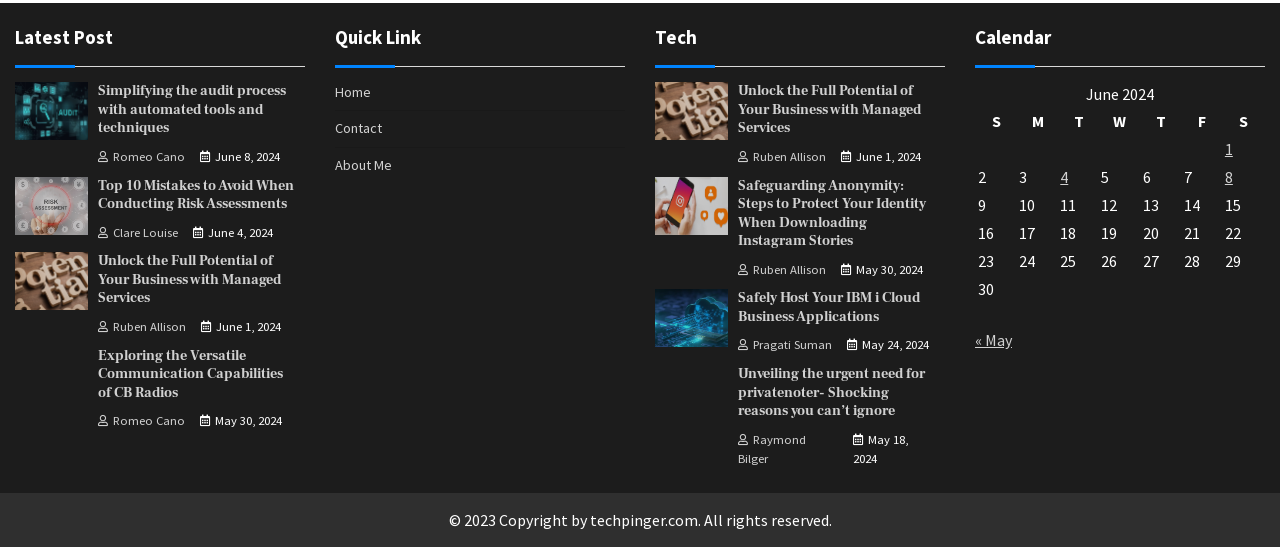What is the purpose of the table in the 'Calendar' section? Examine the screenshot and reply using just one word or a brief phrase.

Displaying posts by date